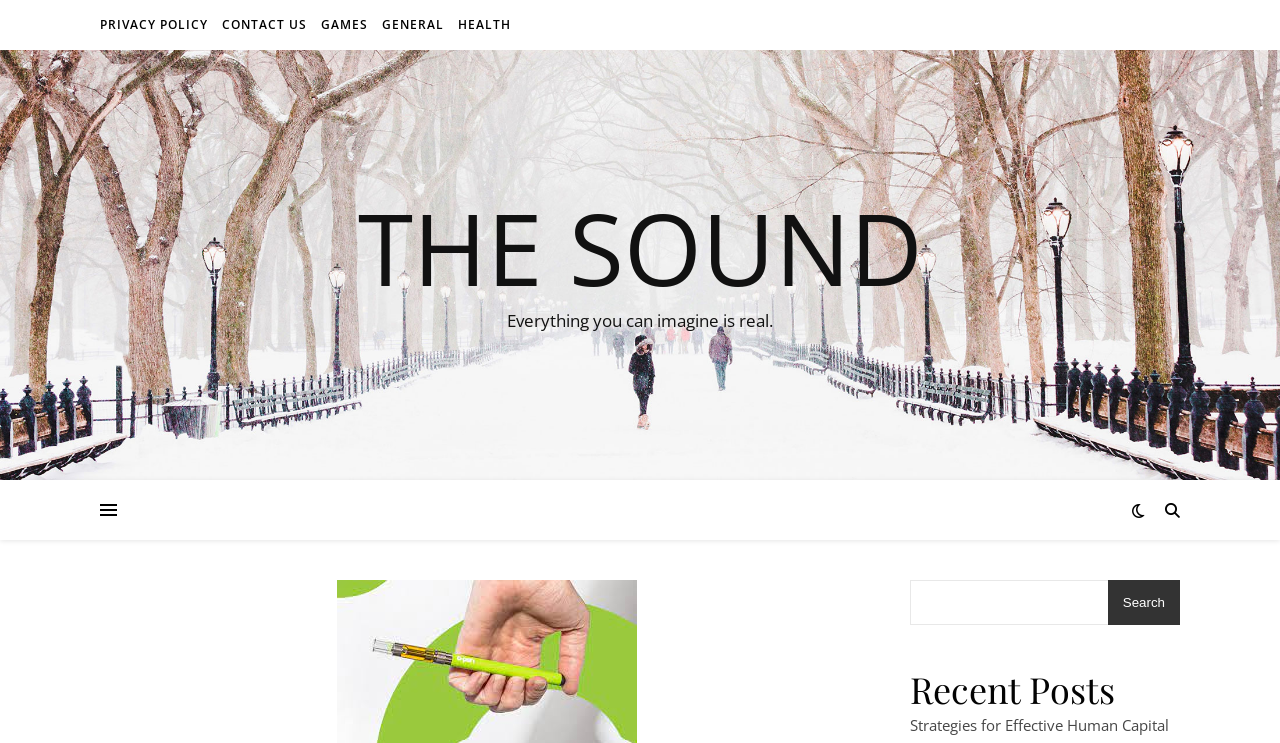Please mark the bounding box coordinates of the area that should be clicked to carry out the instruction: "contact us".

[0.17, 0.0, 0.244, 0.067]